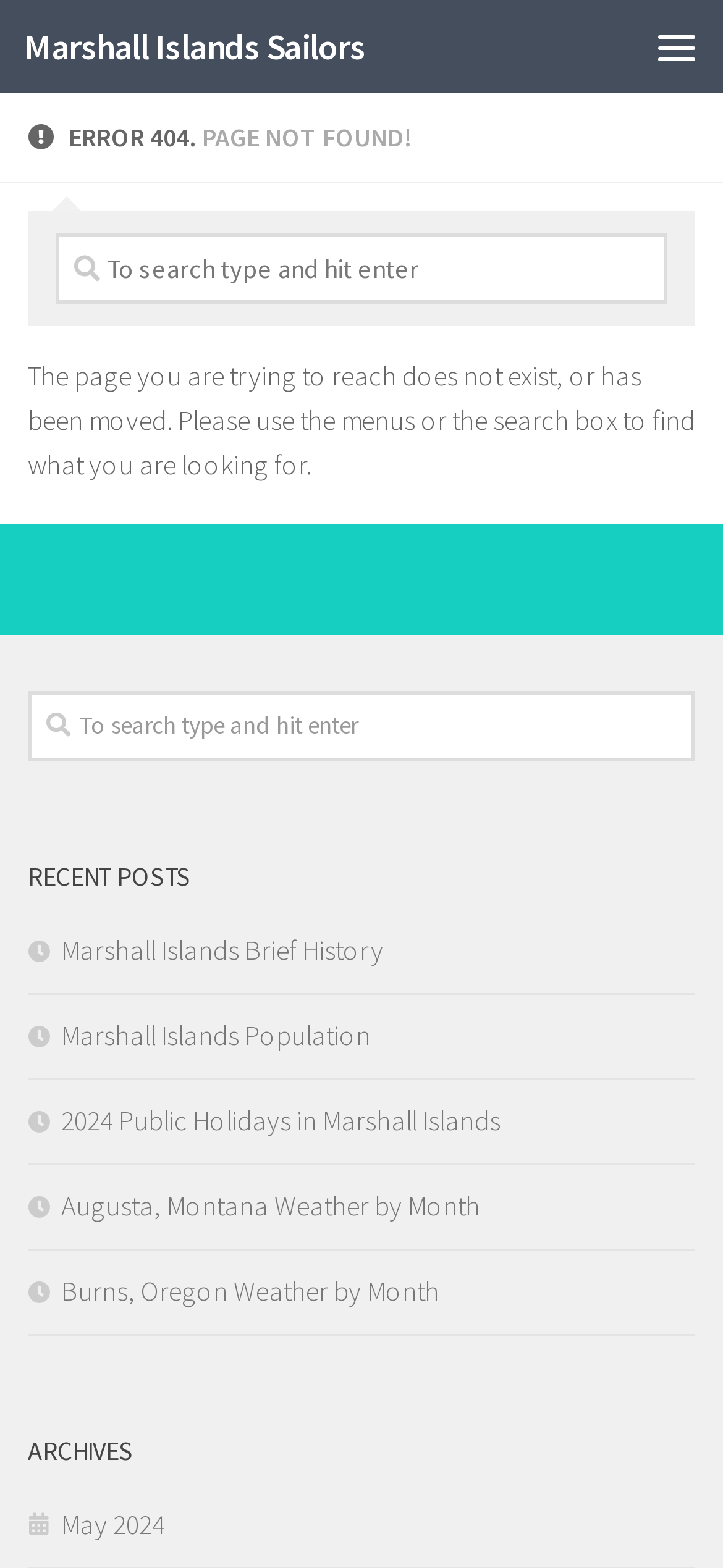What is the error code displayed on the page?
Examine the webpage screenshot and provide an in-depth answer to the question.

The error code is displayed in the heading element ' ERROR 404. PAGE NOT FOUND!' which is located at the top of the page, indicating that the page the user is trying to reach does not exist or has been moved.